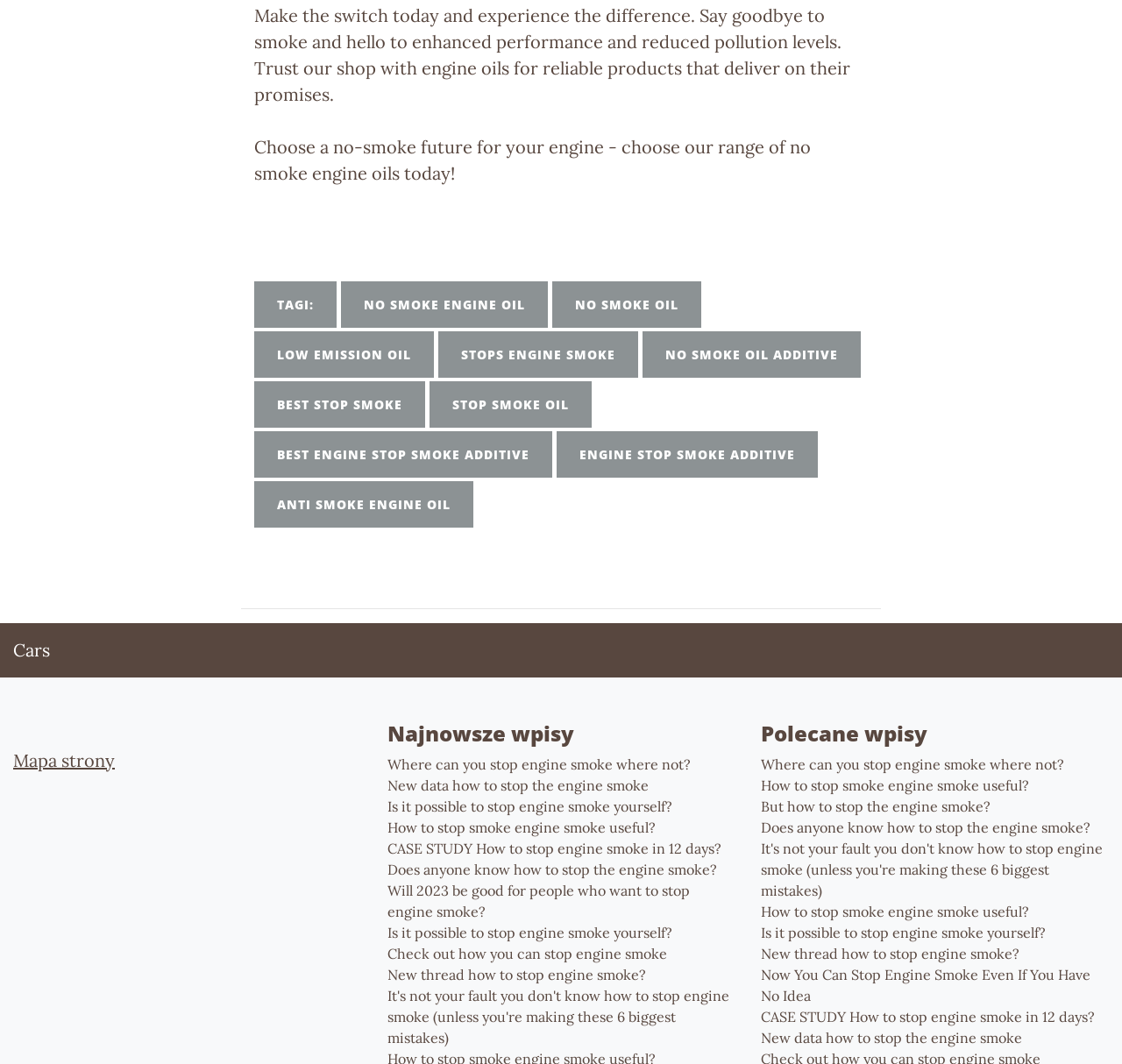What is the target audience of this webpage?
From the details in the image, provide a complete and detailed answer to the question.

The target audience of this webpage appears to be car owners who are interested in stopping engine smoke and reducing pollution, as the webpage provides information and resources related to no smoke engine oils and low emission oils.